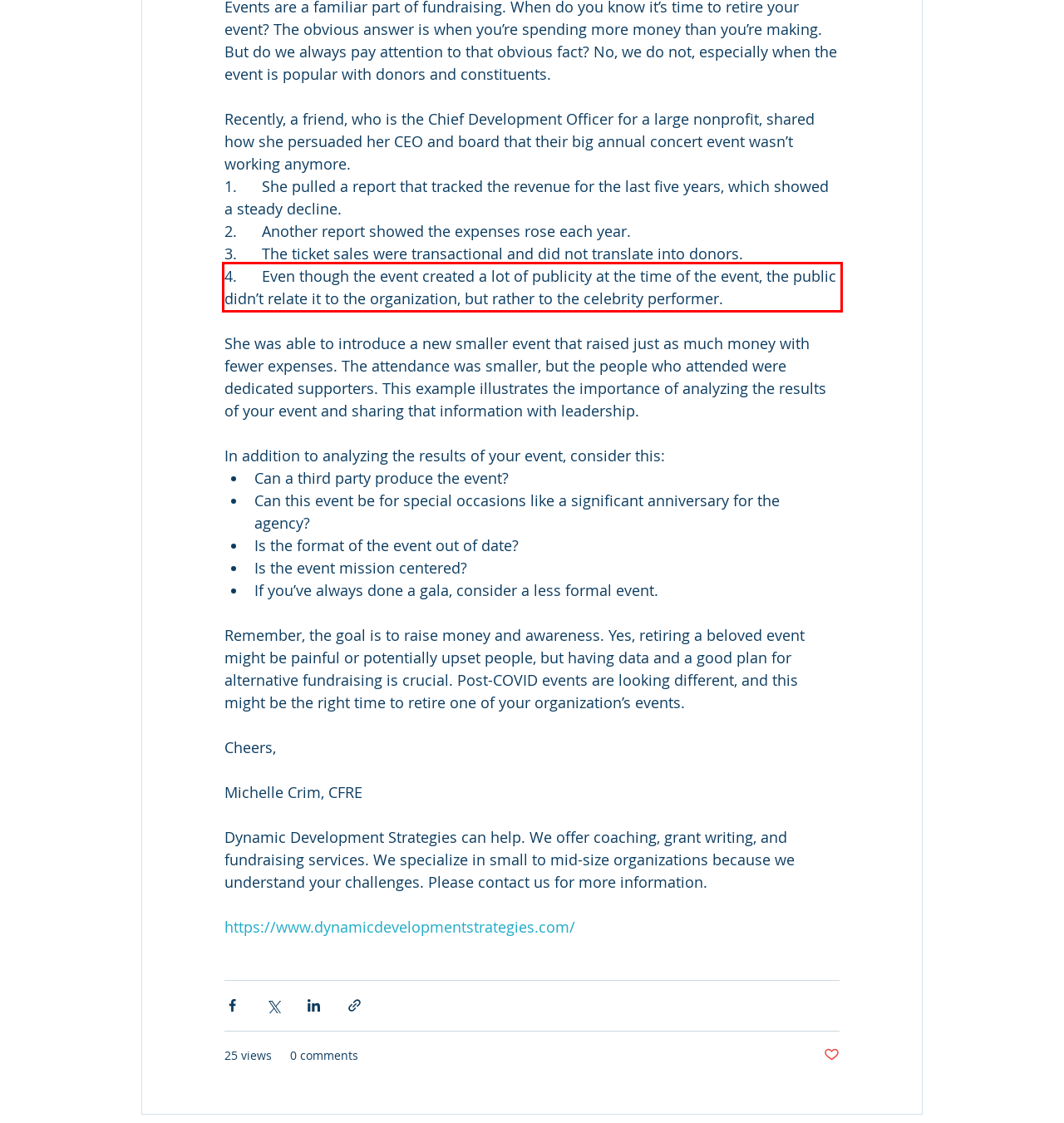Please extract the text content from the UI element enclosed by the red rectangle in the screenshot.

4. Even though the event created a lot of publicity at the time of the event, the public didn’t relate it to the organization, but rather to the celebrity performer.